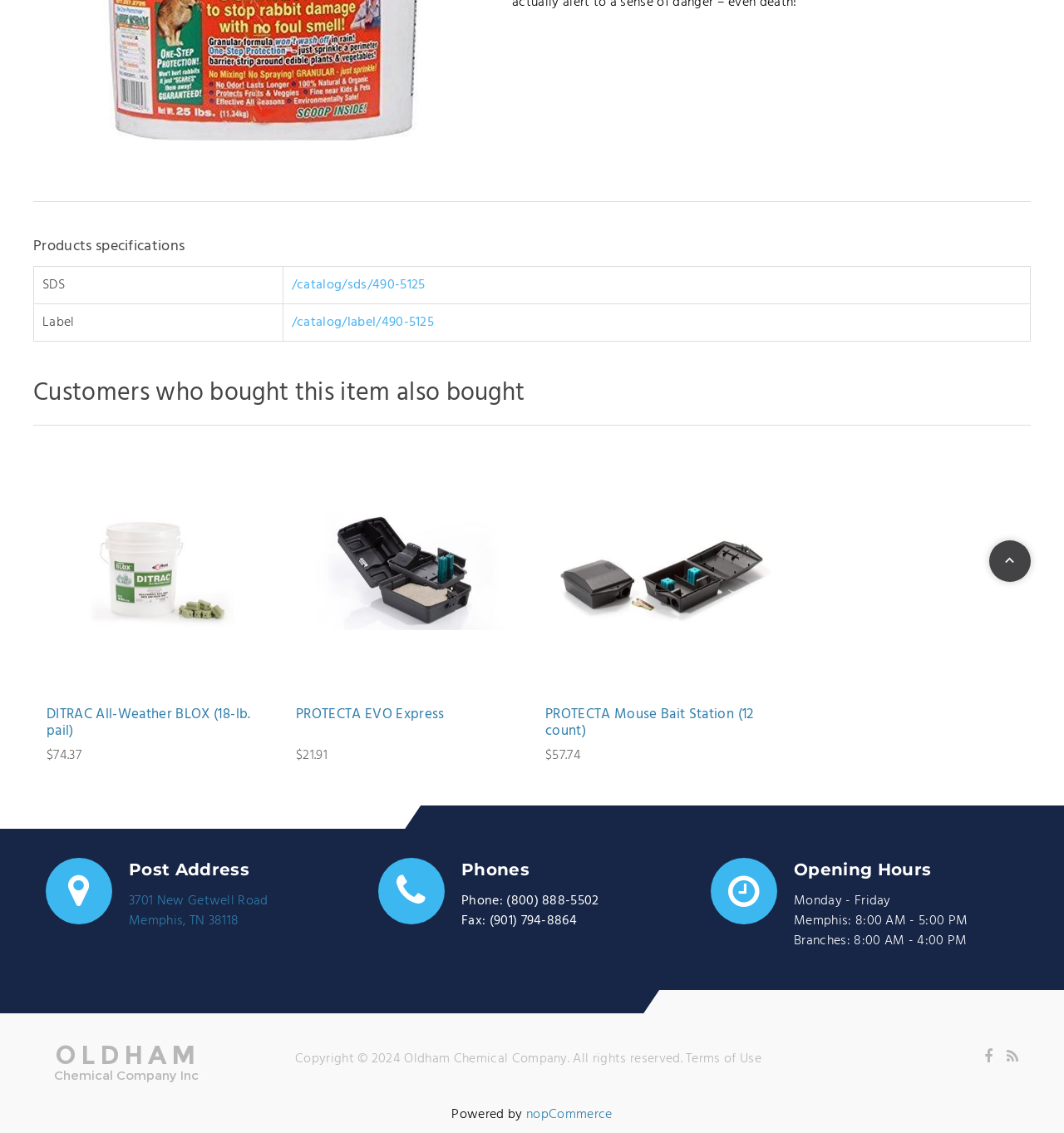Find the bounding box of the UI element described as: "nopCommerce". The bounding box coordinates should be given as four float values between 0 and 1, i.e., [left, top, right, bottom].

[0.495, 0.974, 0.575, 0.993]